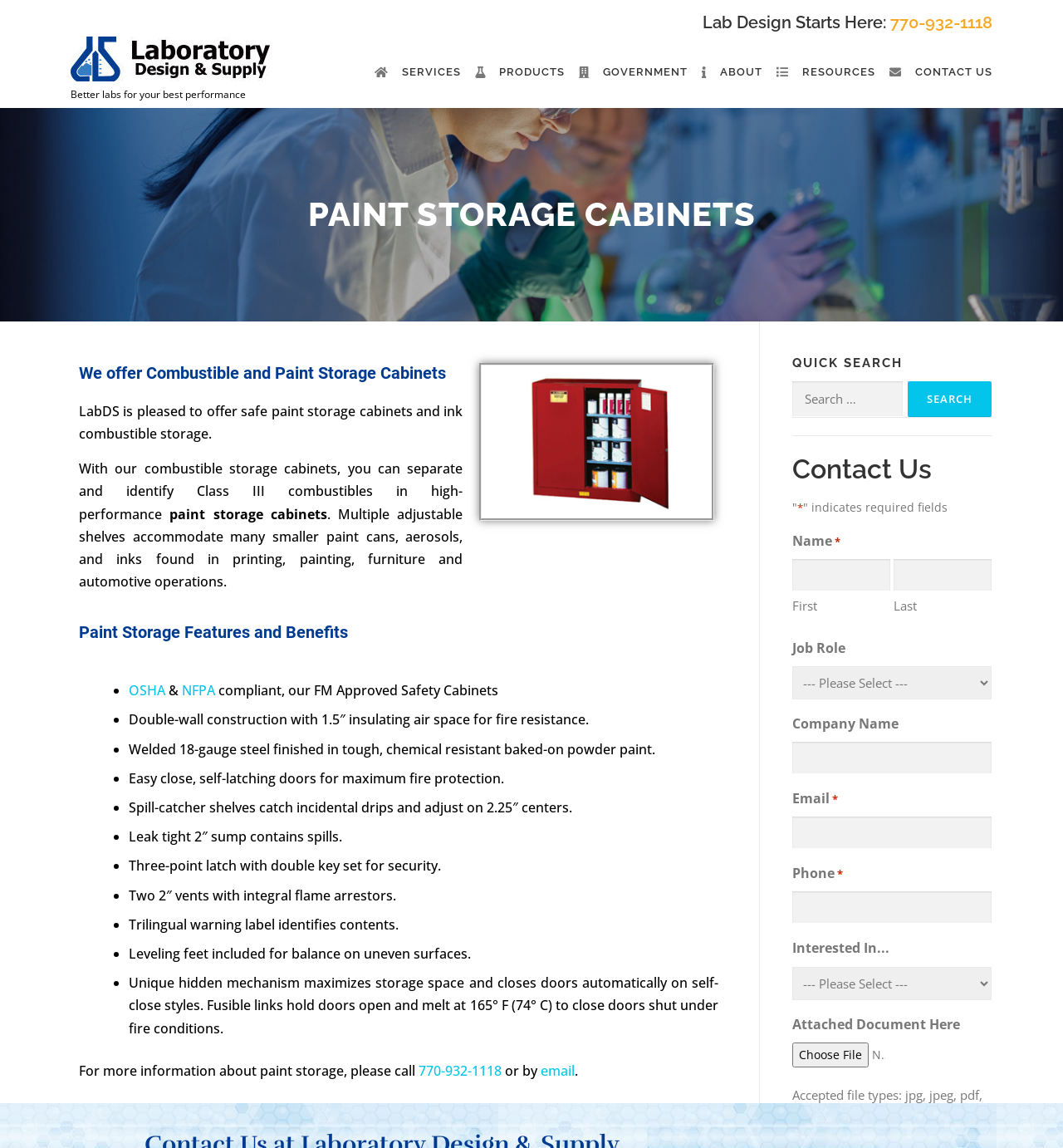Show me the bounding box coordinates of the clickable region to achieve the task as per the instruction: "Click on the 'SERVICES' menu".

[0.365, 0.056, 0.447, 0.07]